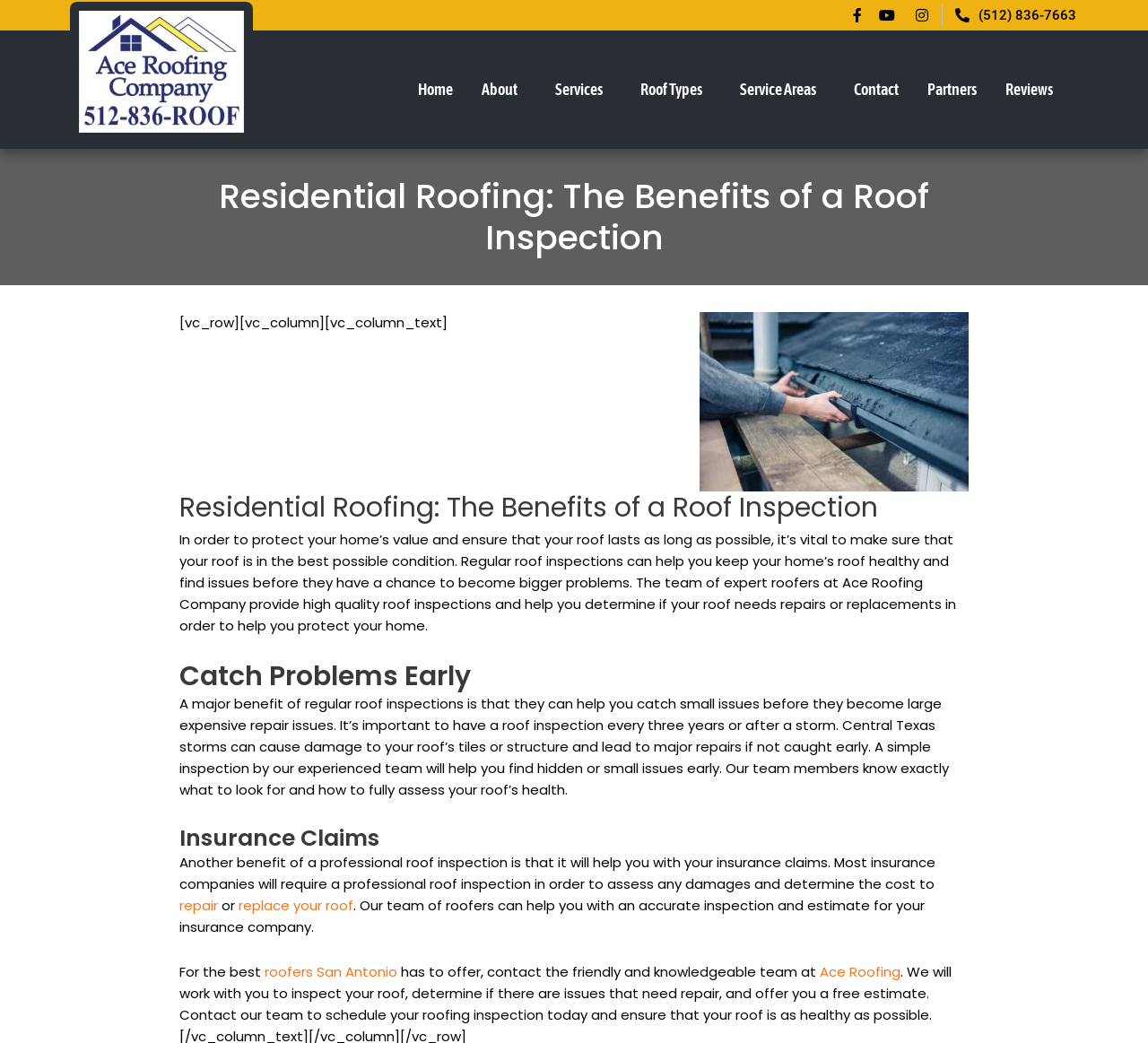Deliver a detailed narrative of the webpage's visual and textual elements.

The webpage is about residential roofing and the benefits of a roof inspection. At the top, there are several links to social media platforms, followed by a phone number and a thumbnail image. Below that, there is a navigation menu with links to different sections of the website, including "Home", "About", "Services", "Roof Types", "Service Areas", "Contact", "Partners", and "Reviews".

The main content of the webpage is divided into sections, each with a heading. The first section has a heading "Residential Roofing: The Benefits of a Roof Inspection" and contains a brief introduction to the importance of regular roof inspections. Below that, there is an image of roofers at work.

The next section has a heading "Catch Problems Early" and explains how regular roof inspections can help identify small issues before they become major problems. This section is followed by another section with a heading "Insurance Claims", which discusses how a professional roof inspection can help with insurance claims.

Throughout the webpage, there are several links to other pages or sections, including a link to "repair" or "replace your roof" and a link to "Ace Roofing" at the bottom. The overall layout is organized, with clear headings and concise text, making it easy to navigate and understand.